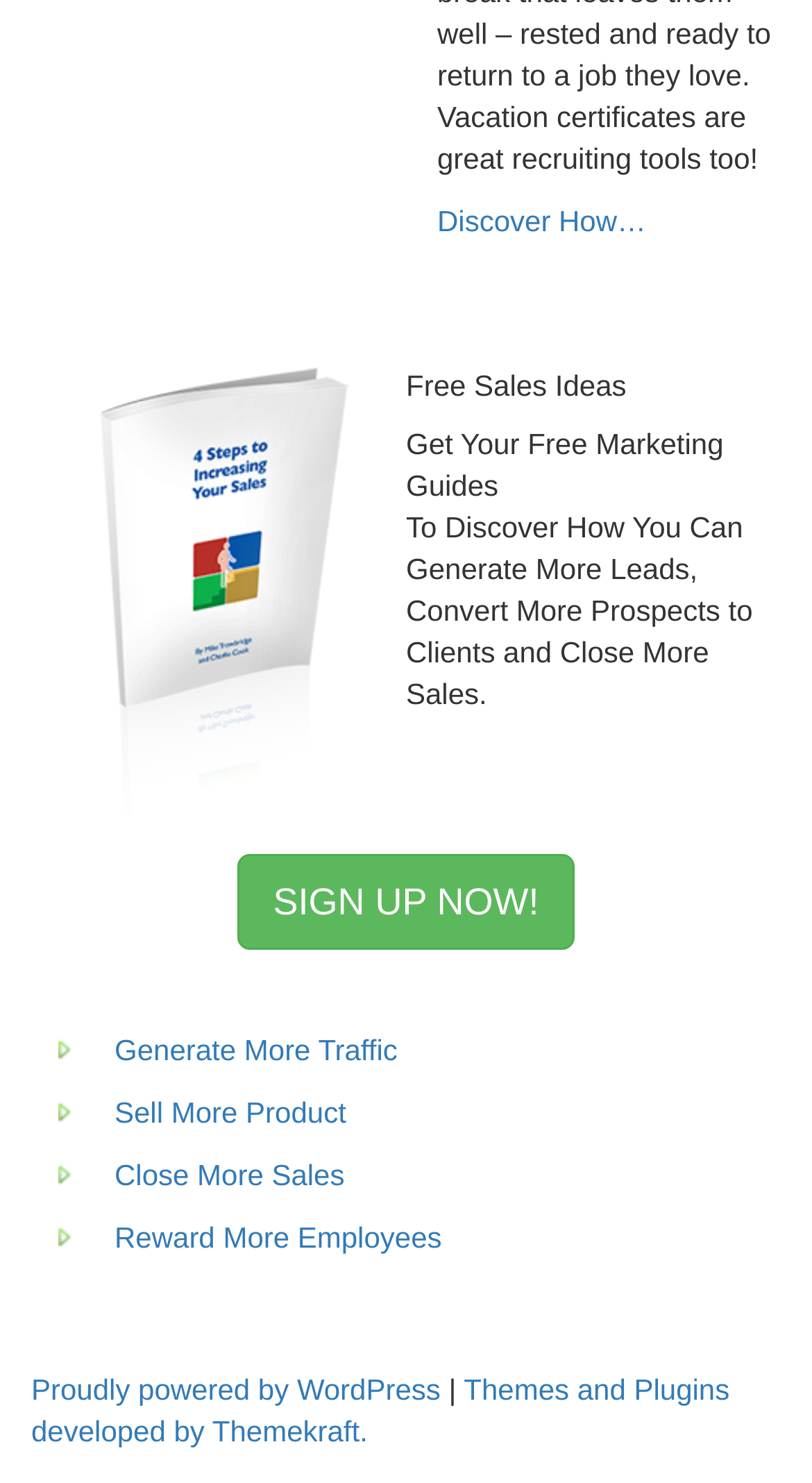What is the platform used to power the website?
Answer with a single word or phrase, using the screenshot for reference.

WordPress